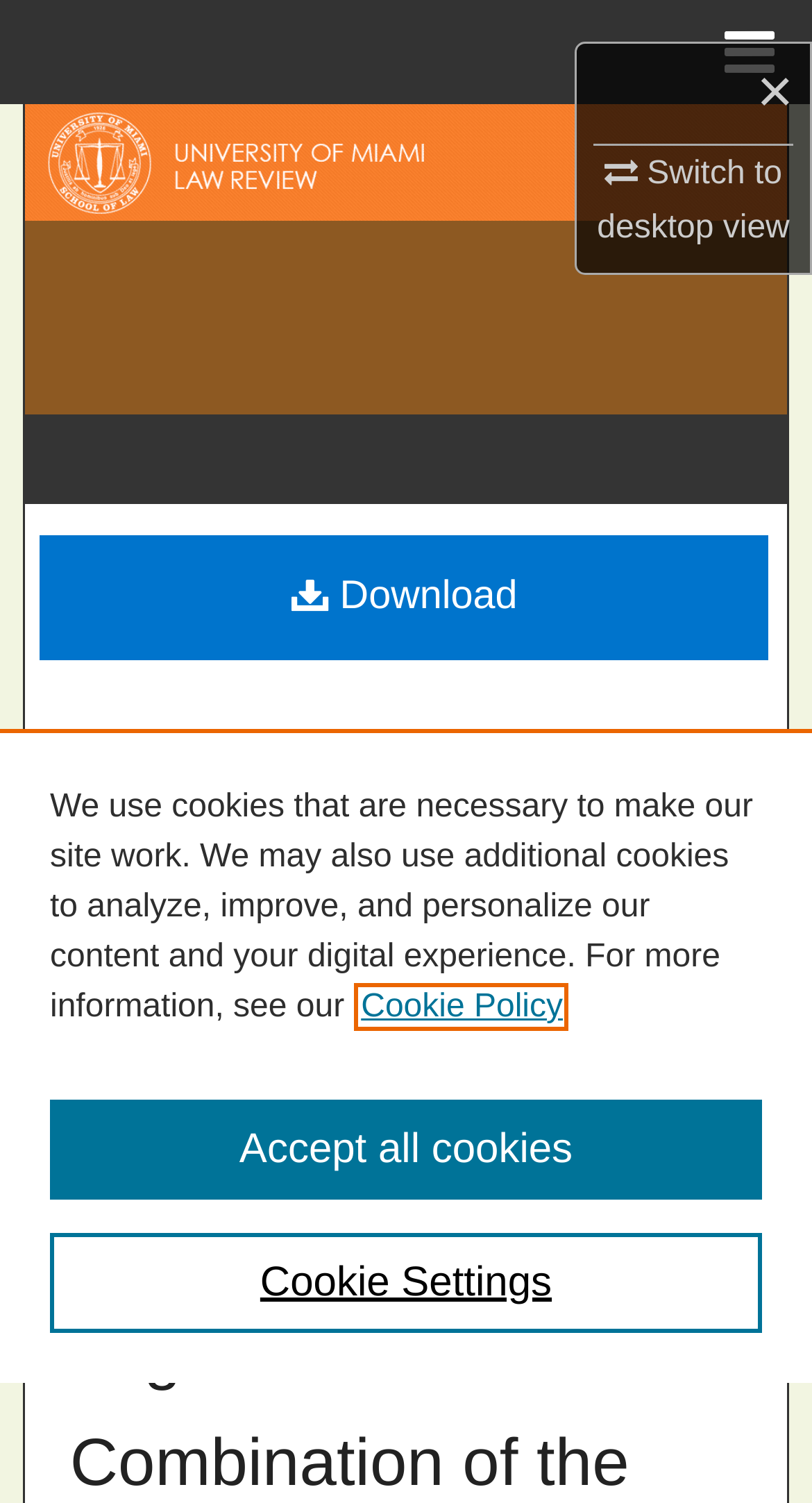What is the download option for the article?
Refer to the image and answer the question using a single word or phrase.

Download